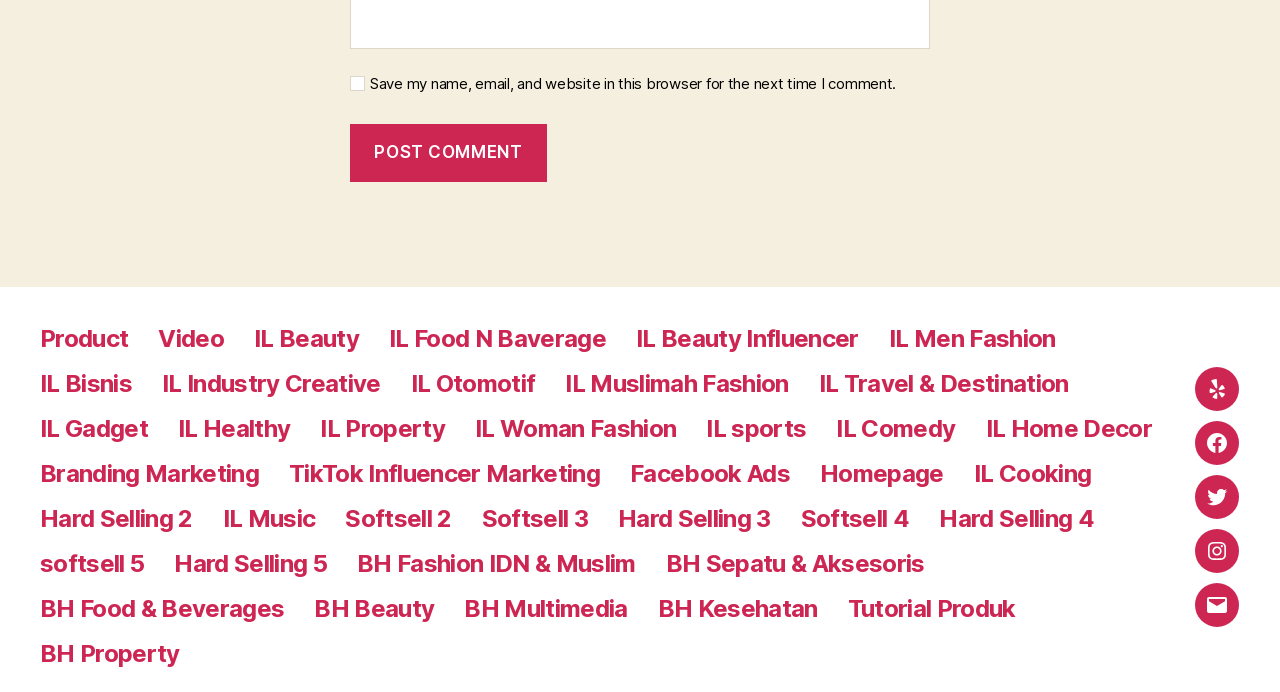Determine the coordinates of the bounding box that should be clicked to complete the instruction: "Visit the Facebook page". The coordinates should be represented by four float numbers between 0 and 1: [left, top, right, bottom].

[0.934, 0.608, 0.968, 0.672]